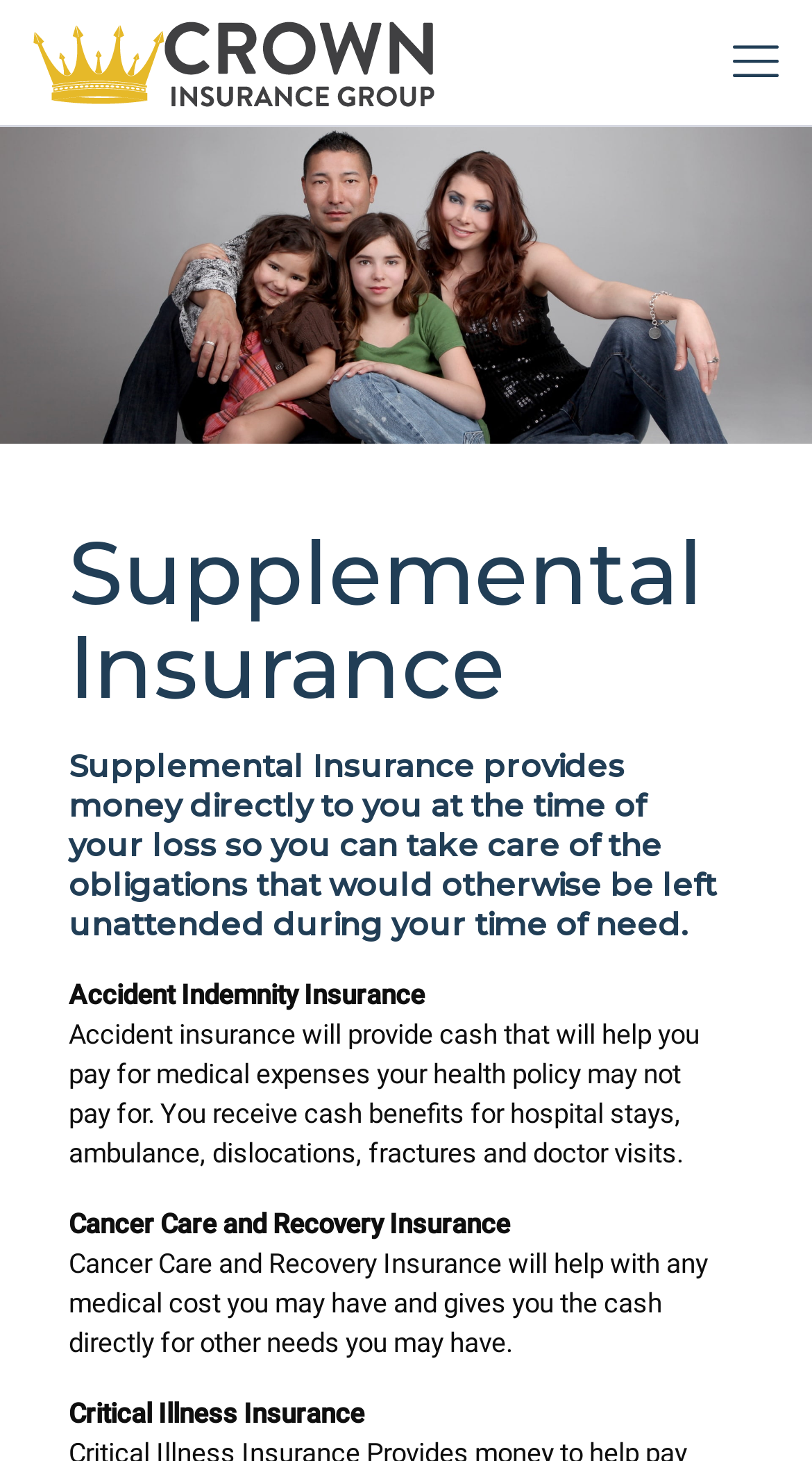Describe all the key features and sections of the webpage thoroughly.

The webpage is about Supplemental Insurance products offered by Crown Insurance Group. At the top, there is a banner that spans the entire width of the page, containing a link to the Crown Insurance Group's homepage, accompanied by their logo. To the right of the logo, there is a link to a mobile menu.

Below the banner, there is a large image that takes up most of the width of the page, with a heading "Supplemental Insurance" centered above it. The heading is followed by a subheading that explains the purpose of Supplemental Insurance, which is to provide money directly to the policyholder at the time of loss.

Underneath the image, there are three sections of text, each describing a different type of Supplemental Insurance policy offered by Crown Insurance Group. The first section is about Accident Indemnity Insurance, which provides cash benefits for medical expenses not covered by health insurance. The second section is about Cancer Care and Recovery Insurance, which helps with medical costs and provides cash for other needs. The third section is about Critical Illness Insurance.

Overall, the webpage is organized in a clear and concise manner, with each section of text describing a specific type of insurance policy and its benefits.